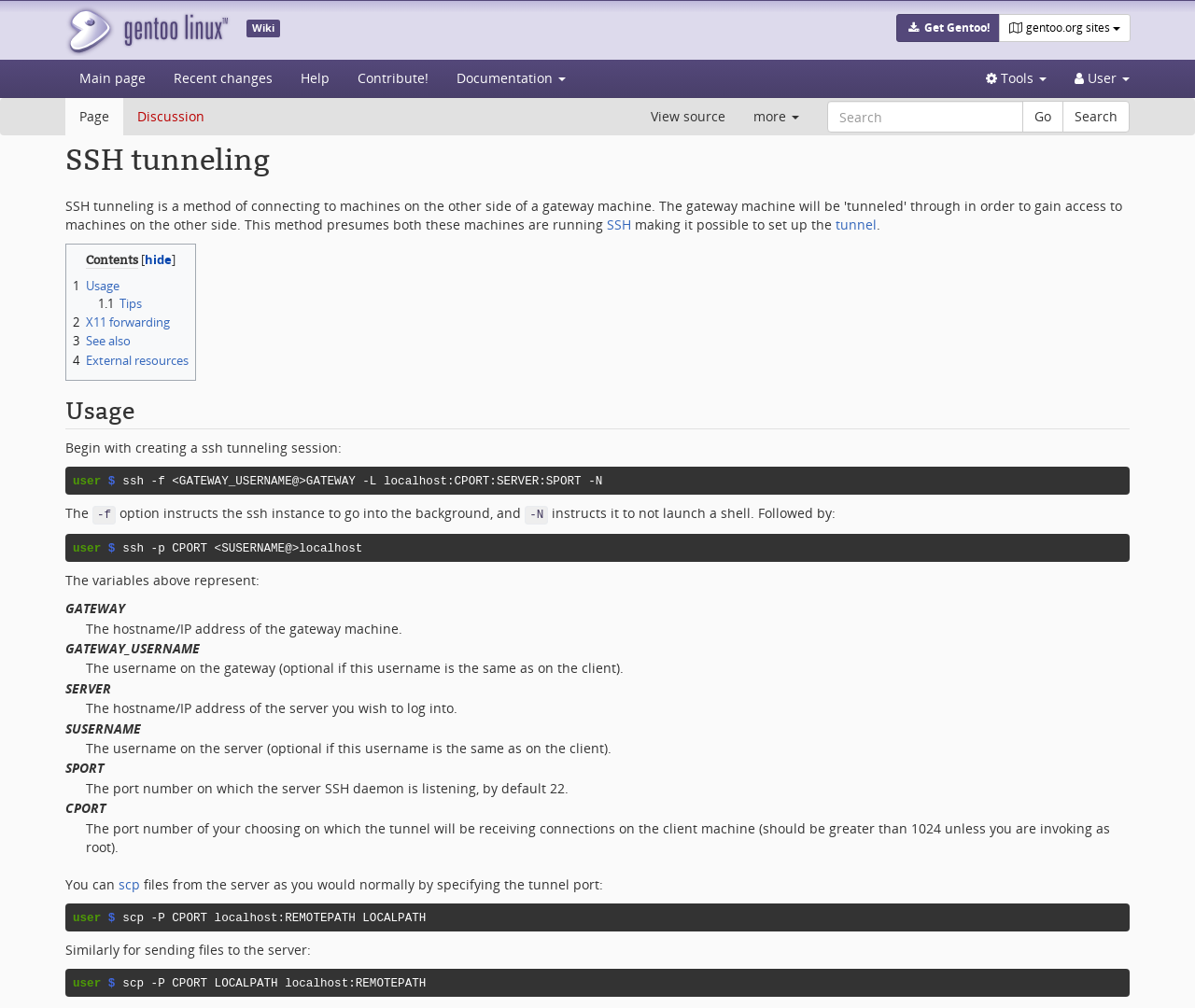Determine the bounding box coordinates for the clickable element to execute this instruction: "Click the 'More' button". Provide the coordinates as four float numbers between 0 and 1, i.e., [left, top, right, bottom].

None